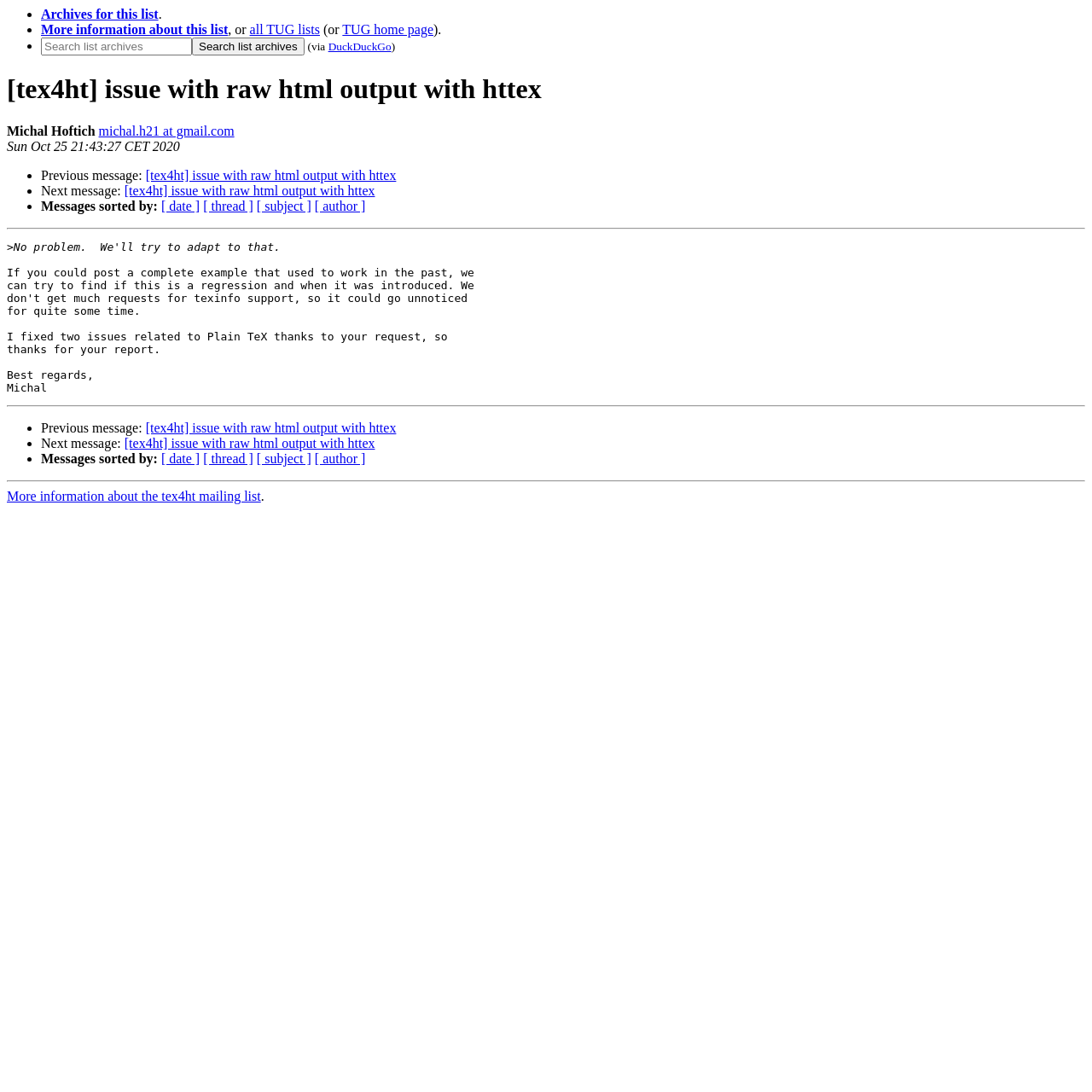Answer briefly with one word or phrase:
How many links are there to sort messages by?

4